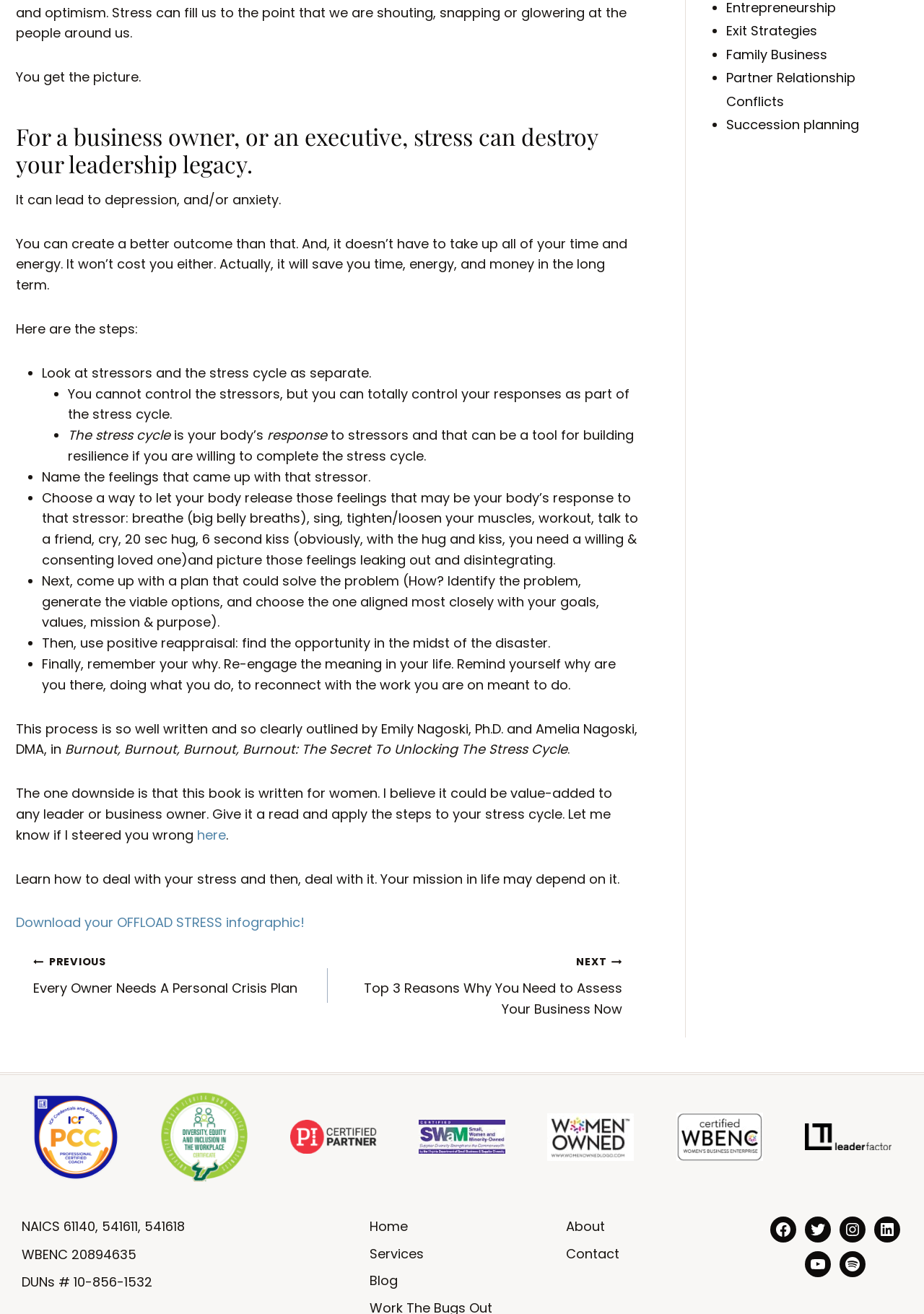Bounding box coordinates are specified in the format (top-left x, top-left y, bottom-right x, bottom-right y). All values are floating point numbers bounded between 0 and 1. Please provide the bounding box coordinate of the region this sentence describes: Exit Strategies

[0.786, 0.017, 0.884, 0.03]